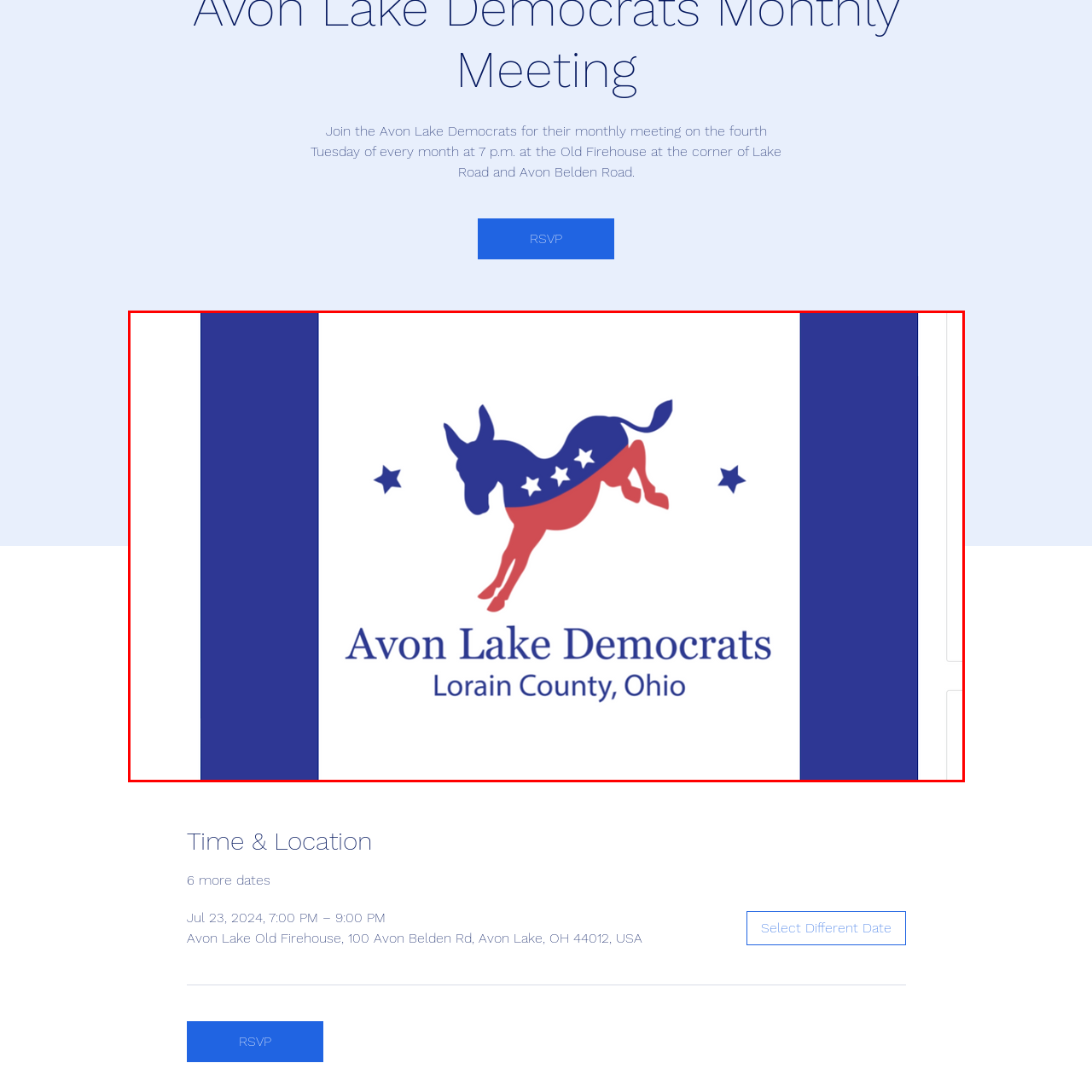What is the symbol of the Democratic Party in the logo?
Focus on the image highlighted within the red borders and answer with a single word or short phrase derived from the image.

donkey